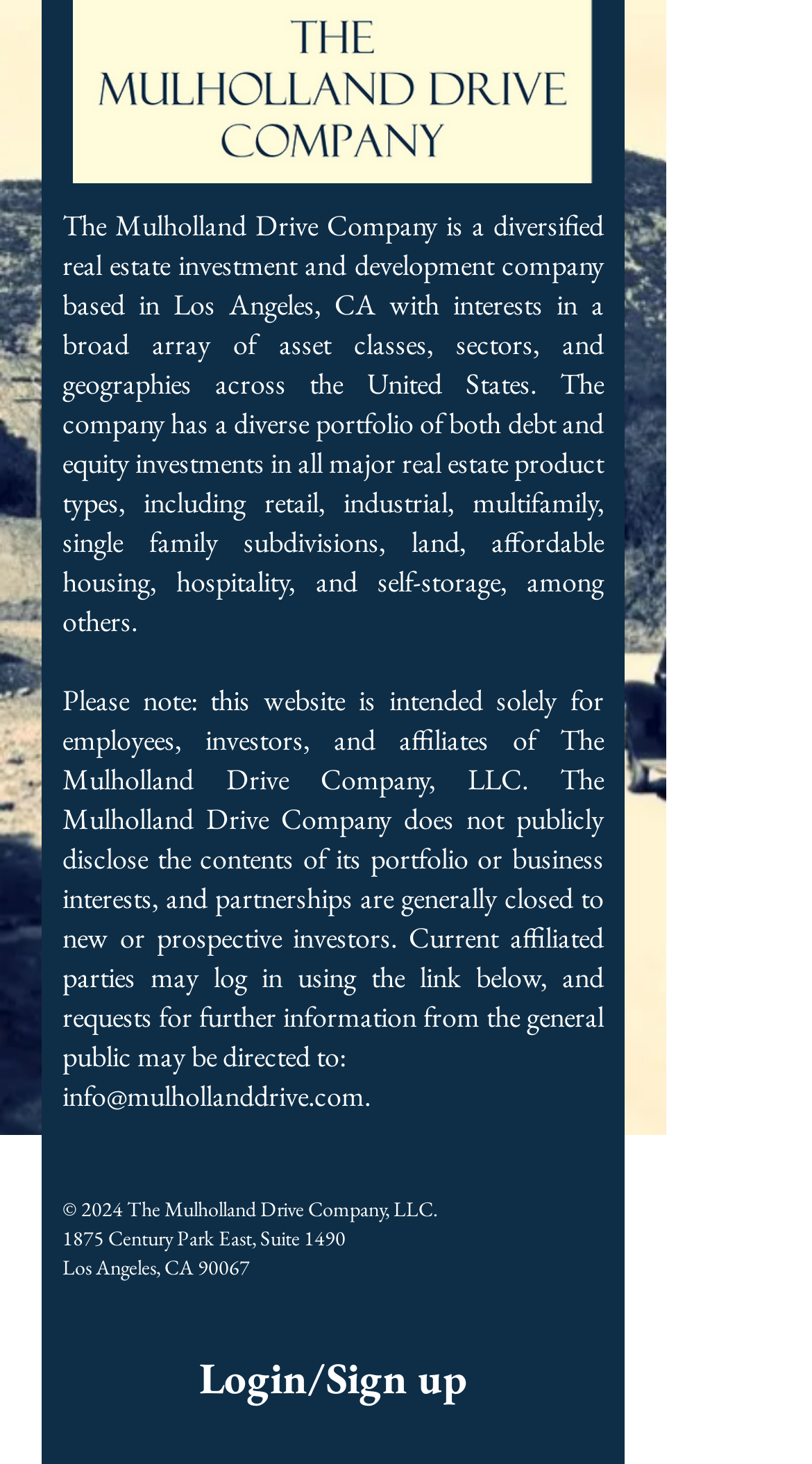Examine the image carefully and respond to the question with a detailed answer: 
What is the purpose of this website?

According to the StaticText element, the website is intended solely for employees, investors, and affiliates of The Mulholland Drive Company, LLC, which implies that the website is not for the general public.